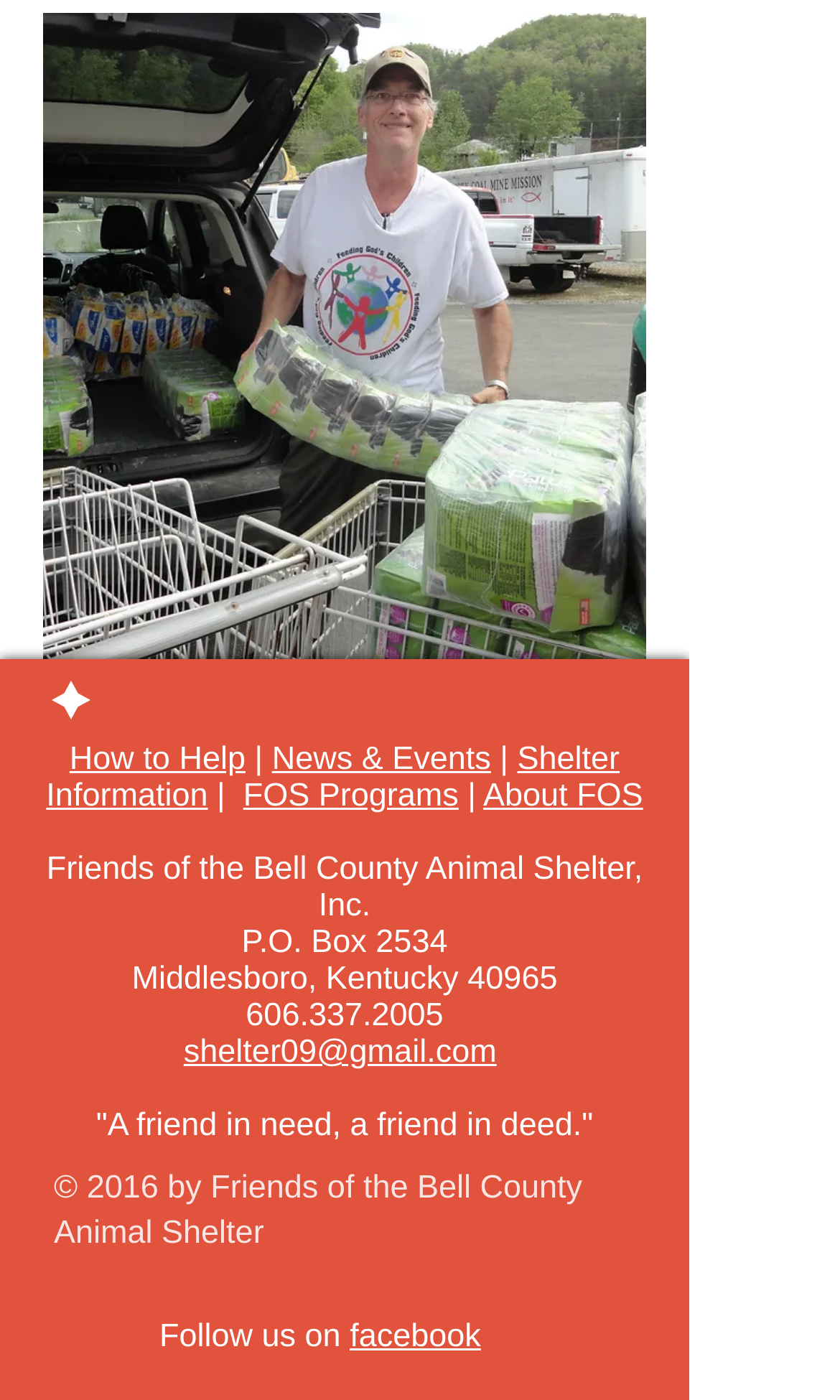Pinpoint the bounding box coordinates of the clickable element needed to complete the instruction: "Follow us on Facebook". The coordinates should be provided as four float numbers between 0 and 1: [left, top, right, bottom].

[0.416, 0.942, 0.572, 0.968]